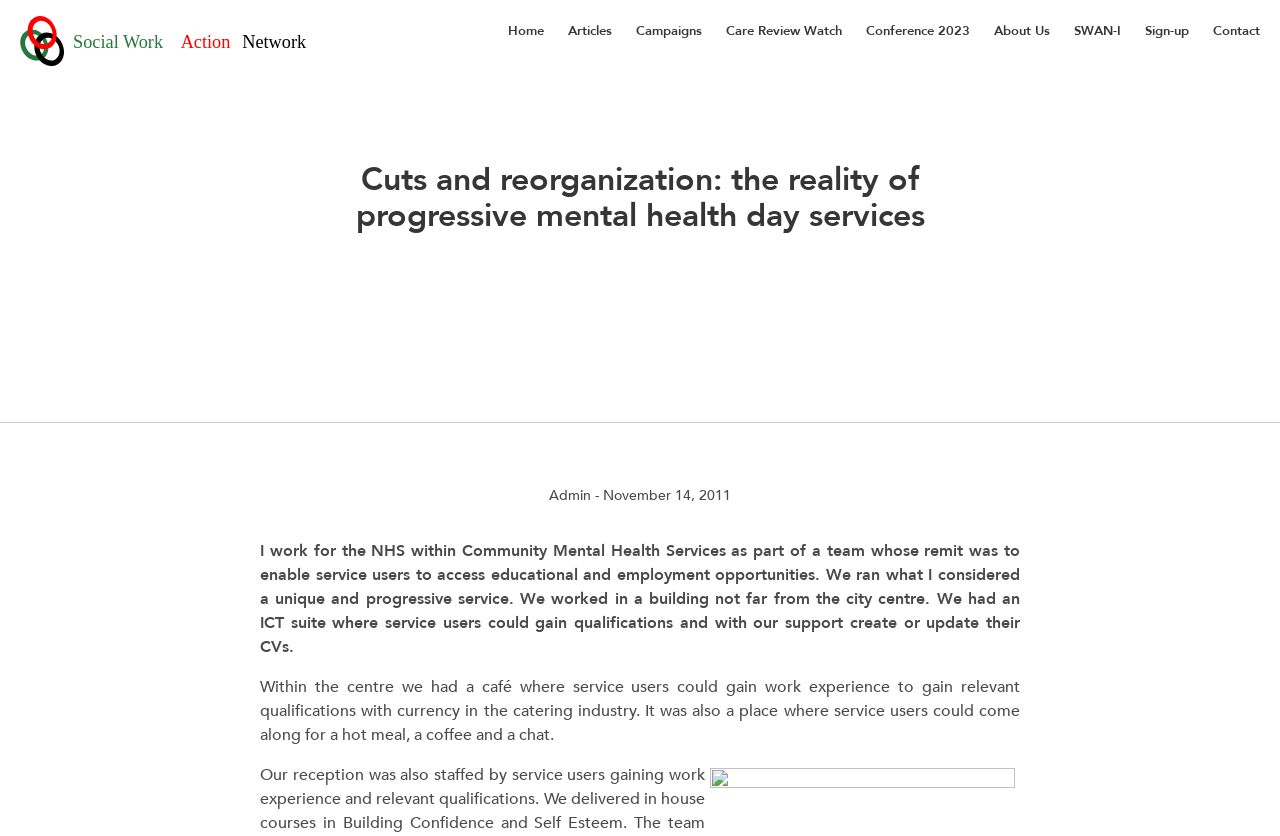Consider the image and give a detailed and elaborate answer to the question: 
What is the name of the organization?

The name of the organization can be found in the navigation menu, where it is listed as 'SWAN-I' and also in the title of the webpage 'Cuts and reorganization: the reality of progressive mental health day services – SWAN'.